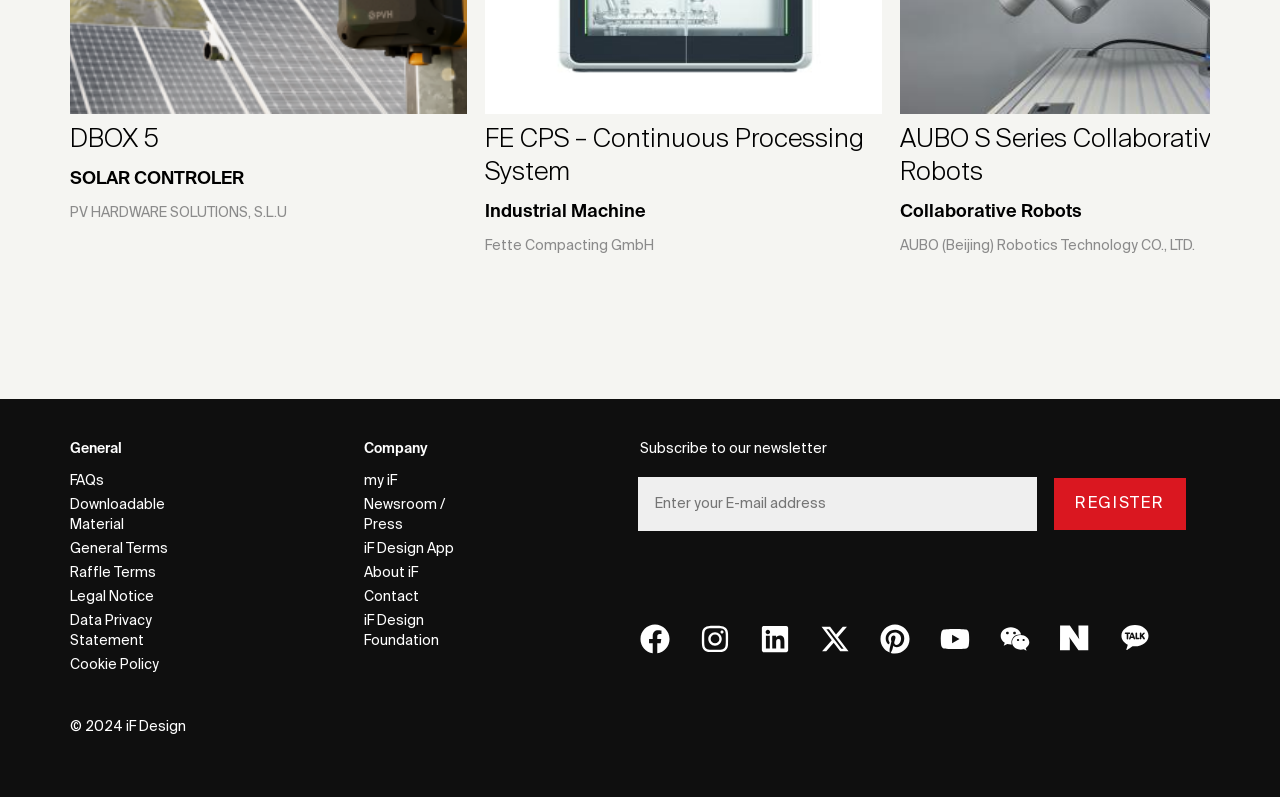Please indicate the bounding box coordinates of the element's region to be clicked to achieve the instruction: "Click on REGISTER". Provide the coordinates as four float numbers between 0 and 1, i.e., [left, top, right, bottom].

[0.824, 0.6, 0.925, 0.663]